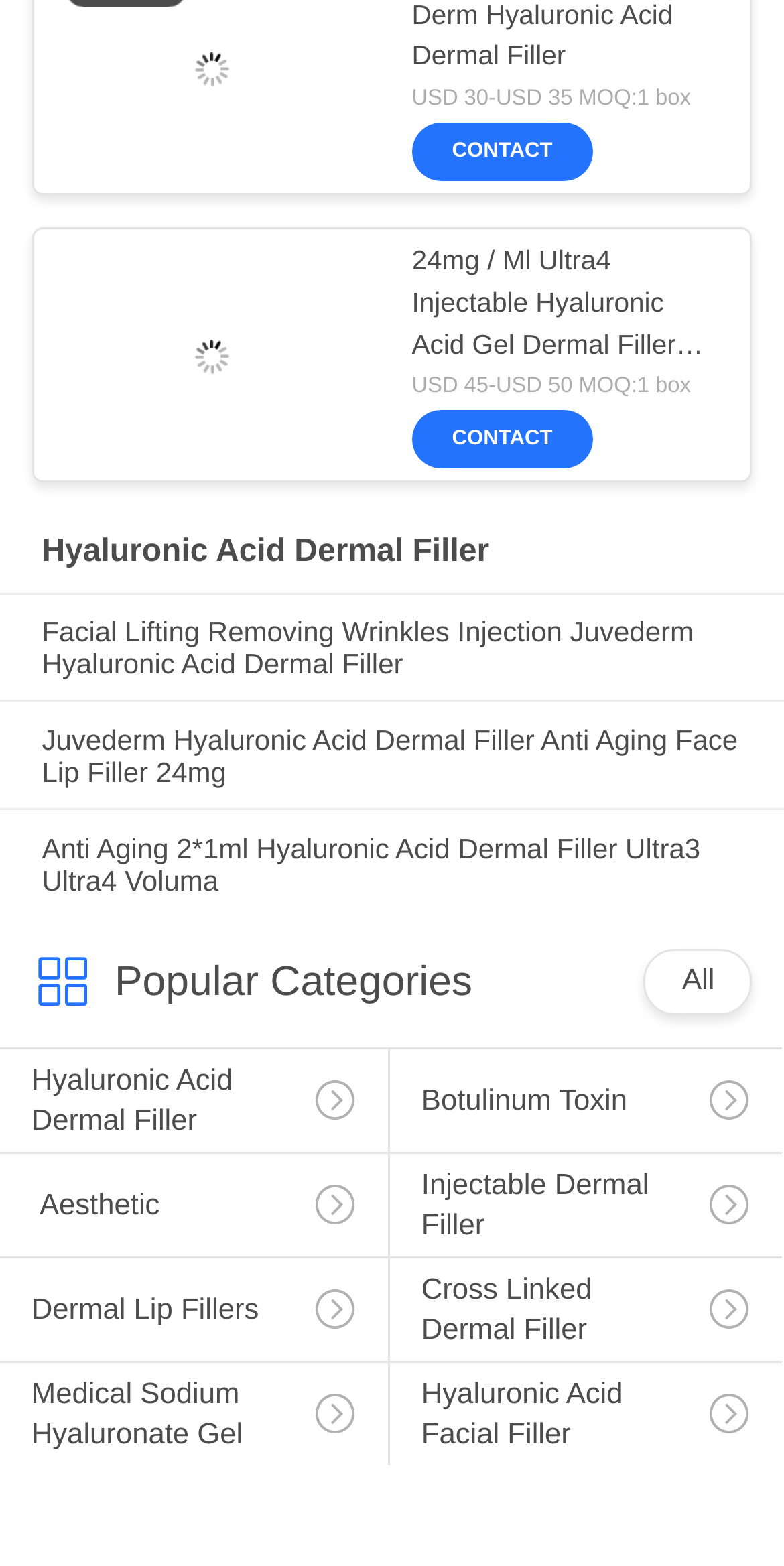Using the format (top-left x, top-left y, bottom-right x, bottom-right y), provide the bounding box coordinates for the described UI element. All values should be floating point numbers between 0 and 1: Botulinum Toxin

[0.497, 0.67, 0.997, 0.765]